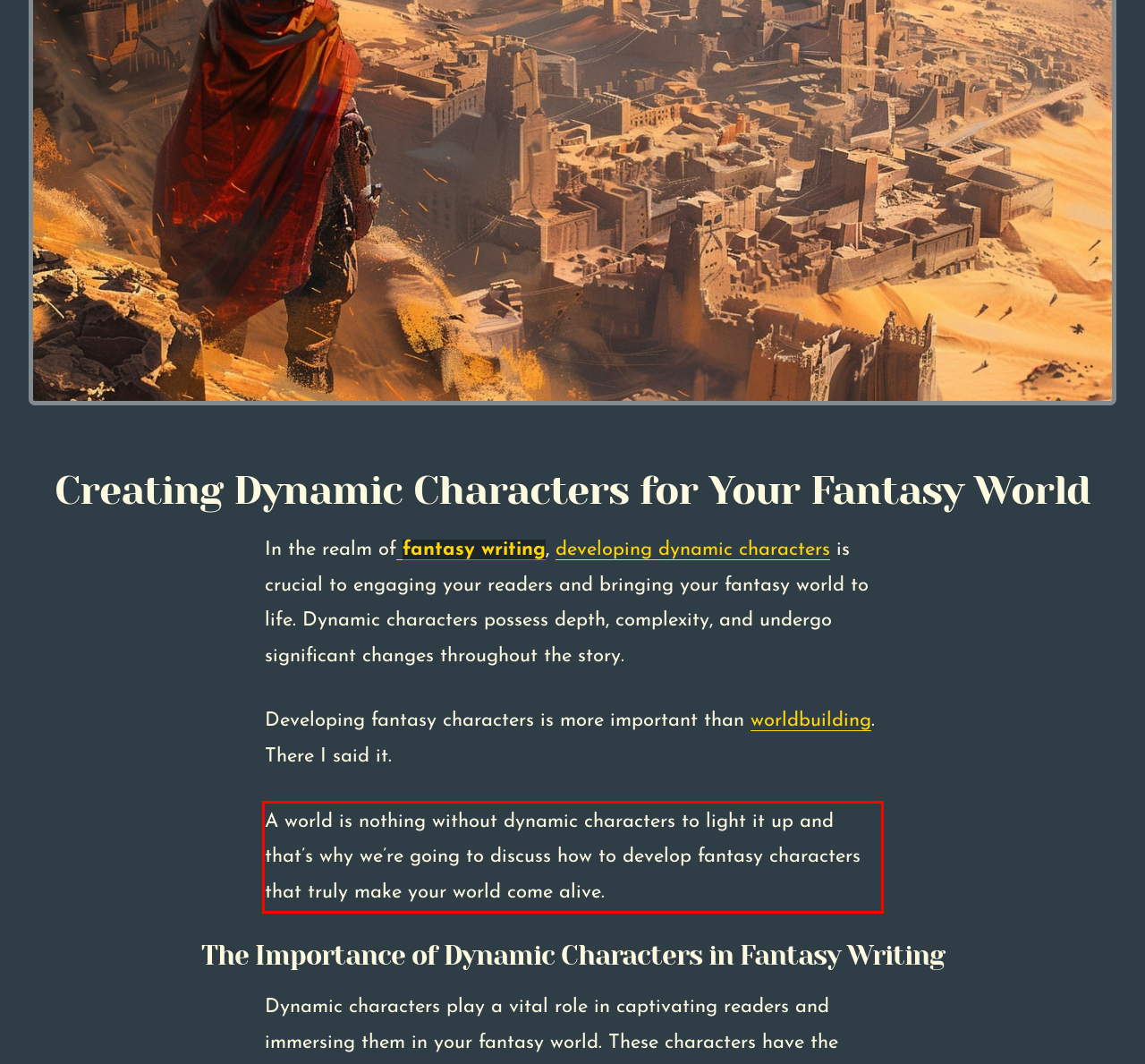Identify and transcribe the text content enclosed by the red bounding box in the given screenshot.

A world is nothing without dynamic characters to light it up and that’s why we’re going to discuss how to develop fantasy characters that truly make your world come alive.